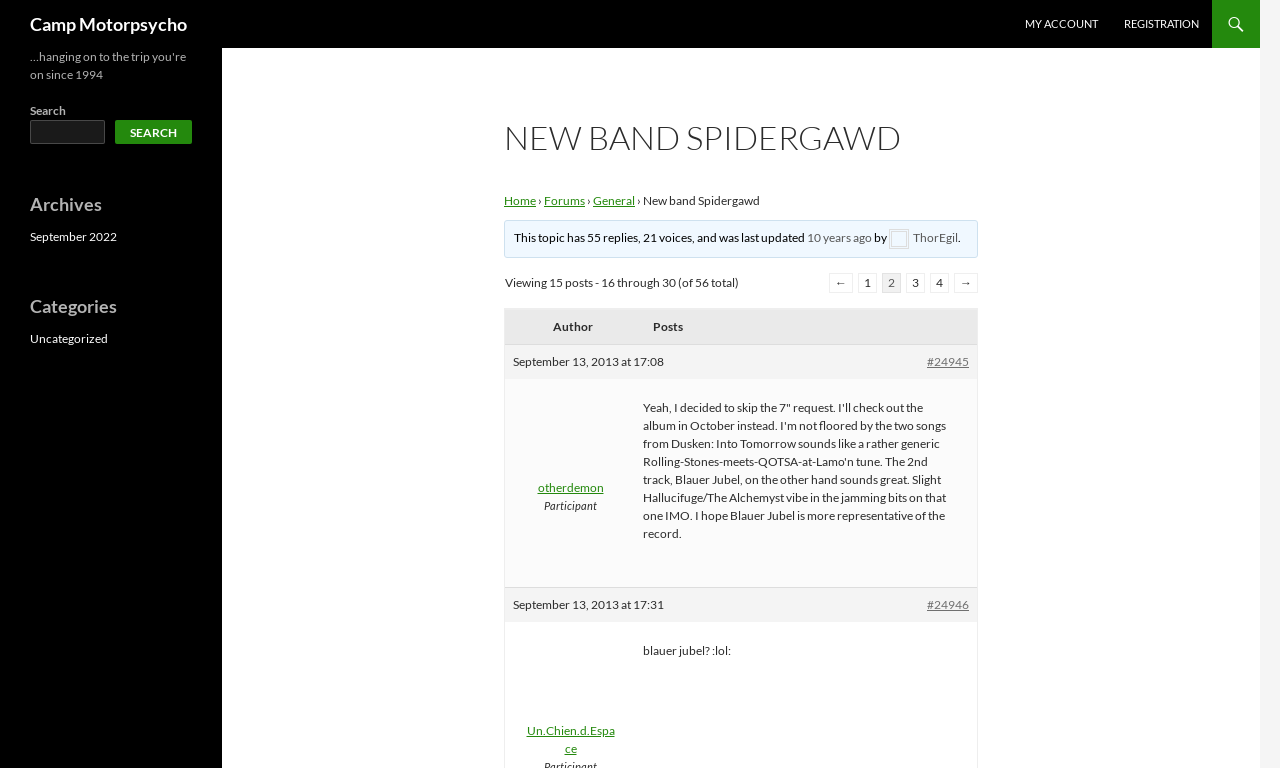Provide an in-depth description of the elements and layout of the webpage.

This webpage appears to be a forum discussion page, specifically the second page of a topic about a new band called Spidergawd. At the top of the page, there is a heading that reads "Camp Motorpsycho" and a link with the same text. To the right of this heading, there are two links: "MY ACCOUNT" and "REGISTRATION".

Below the top heading, there is a header section that contains a heading "NEW BAND SPIDERGAWD" and several links, including "Home", "Forums", "General", and "›". The "›" link is likely a navigation arrow.

The main content of the page is a list of 15 posts, with the topic title "New band Spidergawd" displayed above the list. Each post includes the author's name, the post date, and the post content. The posts are numbered, and there are navigation links at the bottom of the list to move to the previous or next page of posts.

To the right of the post list, there is a section that displays information about the topic, including the number of replies, voices, and the last update time. There is also a link to view the first post of the topic.

At the bottom of the page, there is a footer section that contains a heading "…hanging on to the trip you're on since 1994" and a complementary section that includes a search box and links to archives and categories.